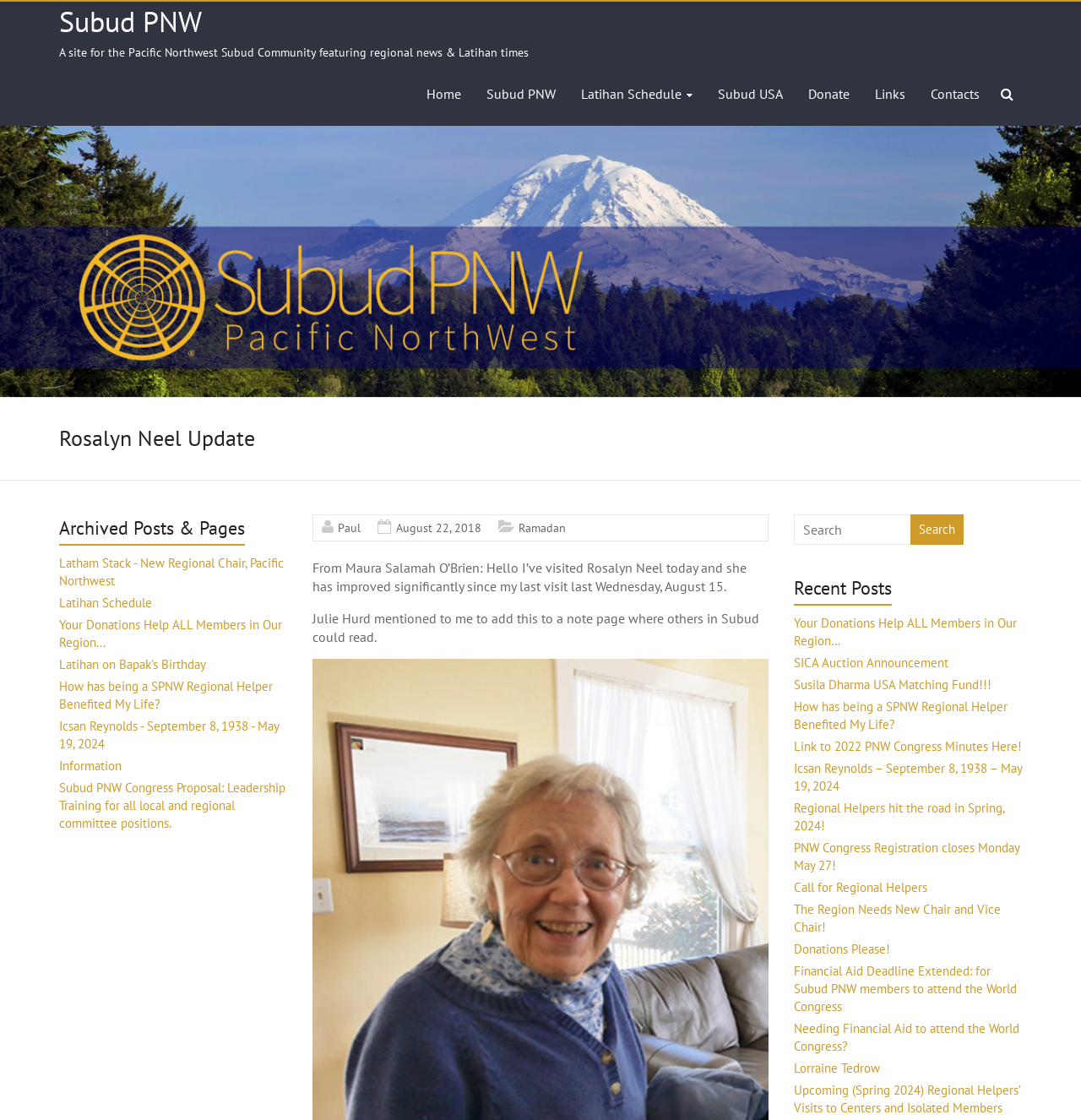Generate a comprehensive description of the webpage content.

This webpage is titled "Rosalyn Neel Update – Subud PNW" and features a heading with the same title at the top. Below the heading, there is a brief description of the website, which is a site for the Pacific Northwest Subud Community featuring regional news and Latihan times.

The top navigation bar has six links: "Home", "Subud PNW", "Latihan Schedule", "Subud USA", "Donate", and "Contacts". Below the navigation bar, there is a large image that spans the entire width of the page.

The main content of the page is divided into three sections. The first section is a update about Rosalyn Neel, written by Maura Salamah O'Brien, which describes her visit to Rosalyn Neel and her improvement since the last visit. Below this update, there is a note from Julie Hurd.

The second section is a footer area that contains links to "Paul", "August 22, 2018", and "Ramadan". Above this footer area, there is a section titled "Archived Posts & Pages" that lists several links to archived posts, including "Latham Stack - New Regional Chair, Pacific Northwest", "Latihan Schedule", and others.

The third section is located on the right side of the page and contains a search box and a button. Below the search box, there is a heading titled "Recent Posts" that lists several links to recent posts, including "Your Donations Help ALL Members in Our Region…", "SICA Auction Announcement", and others.